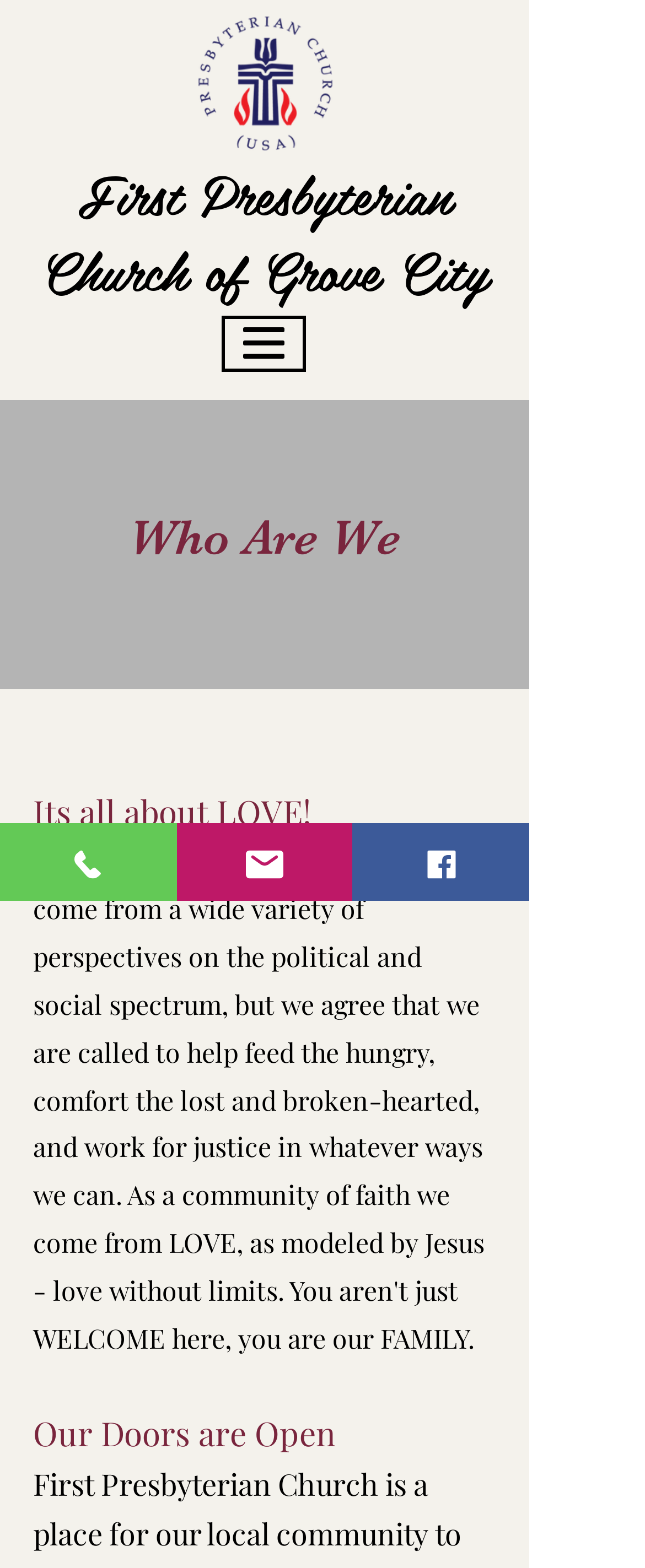How many contact links are there? Refer to the image and provide a one-word or short phrase answer.

3